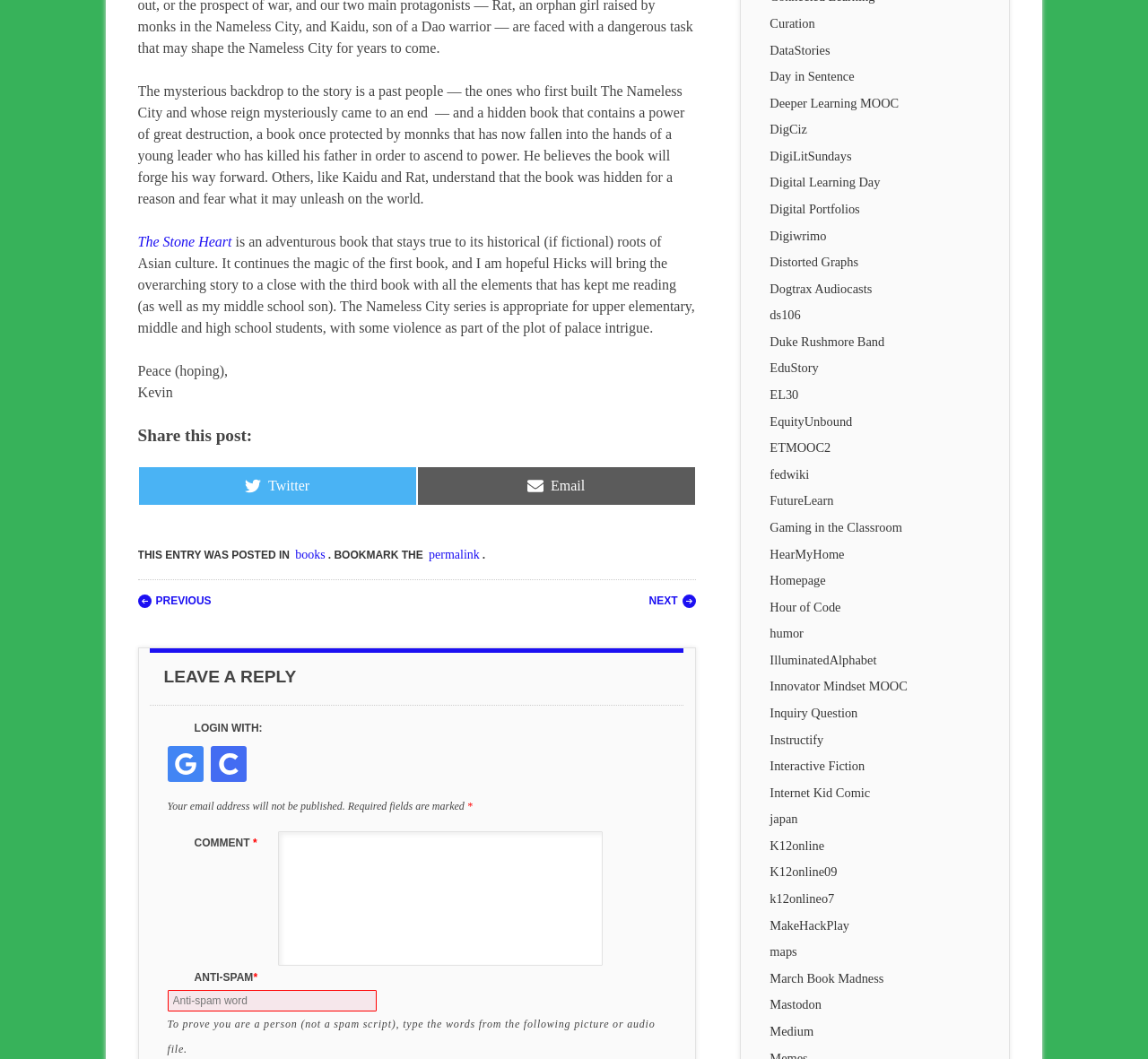What is the category of the book being reviewed?
Based on the image, provide a one-word or brief-phrase response.

books